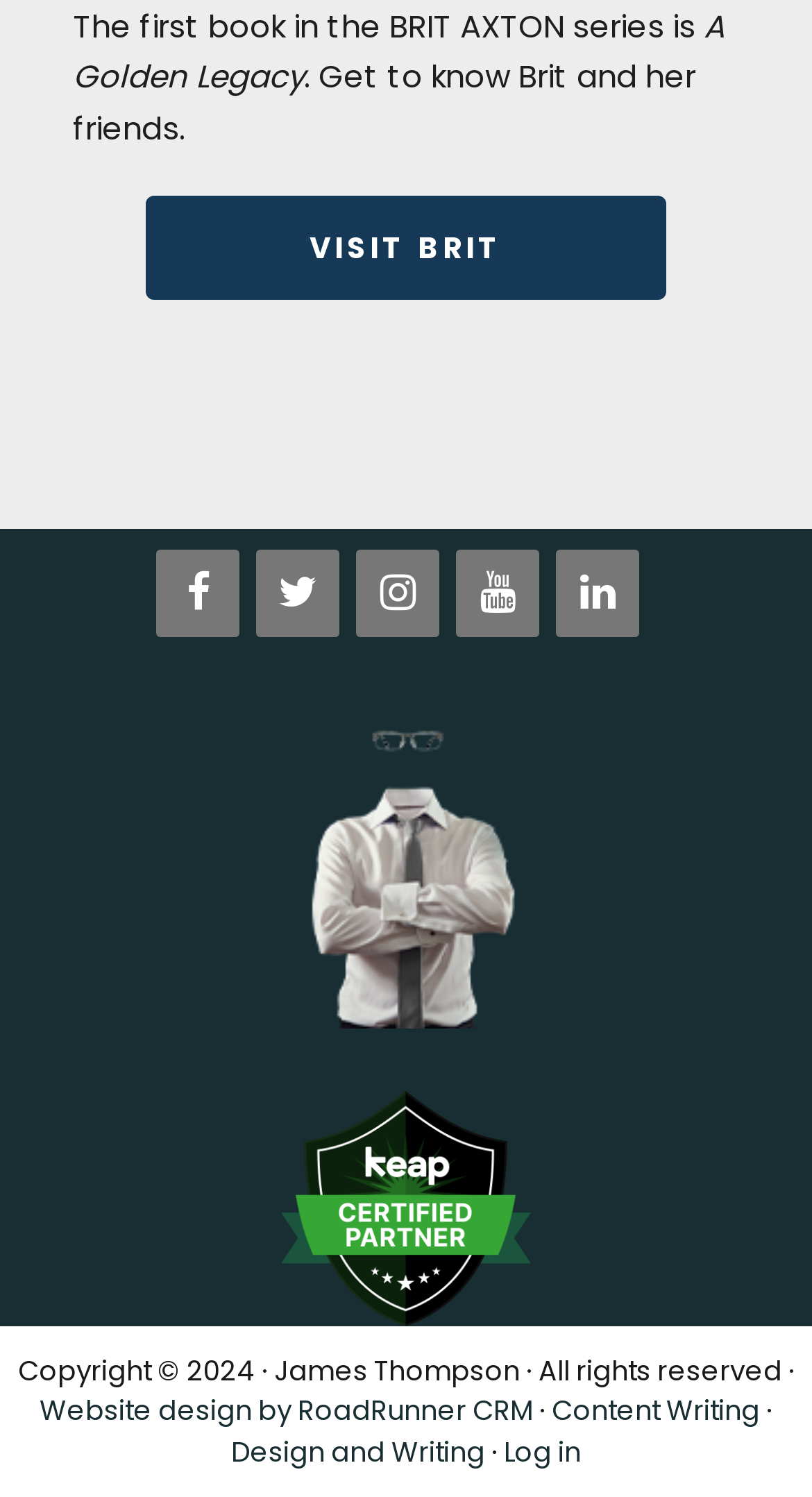Locate the bounding box coordinates of the element that should be clicked to execute the following instruction: "Follow on Facebook".

[0.192, 0.367, 0.295, 0.426]